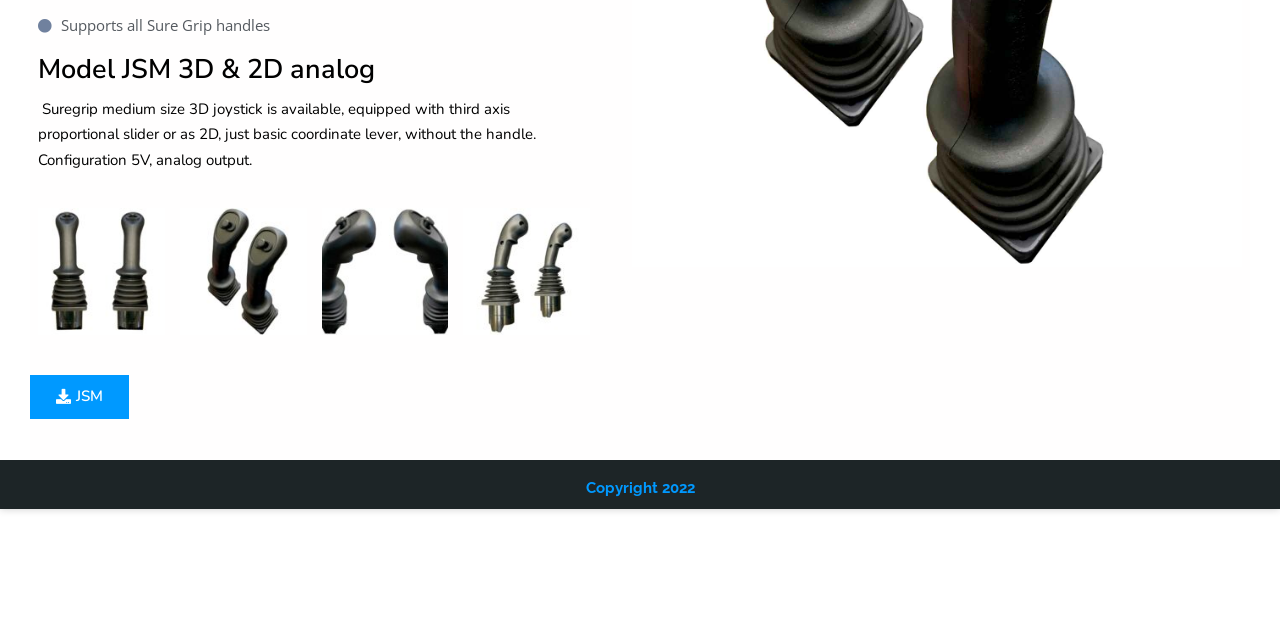Predict the bounding box coordinates of the UI element that matches this description: "alt="Suregrip 3D joystick"". The coordinates should be in the format [left, top, right, bottom] with each value between 0 and 1.

[0.03, 0.325, 0.129, 0.523]